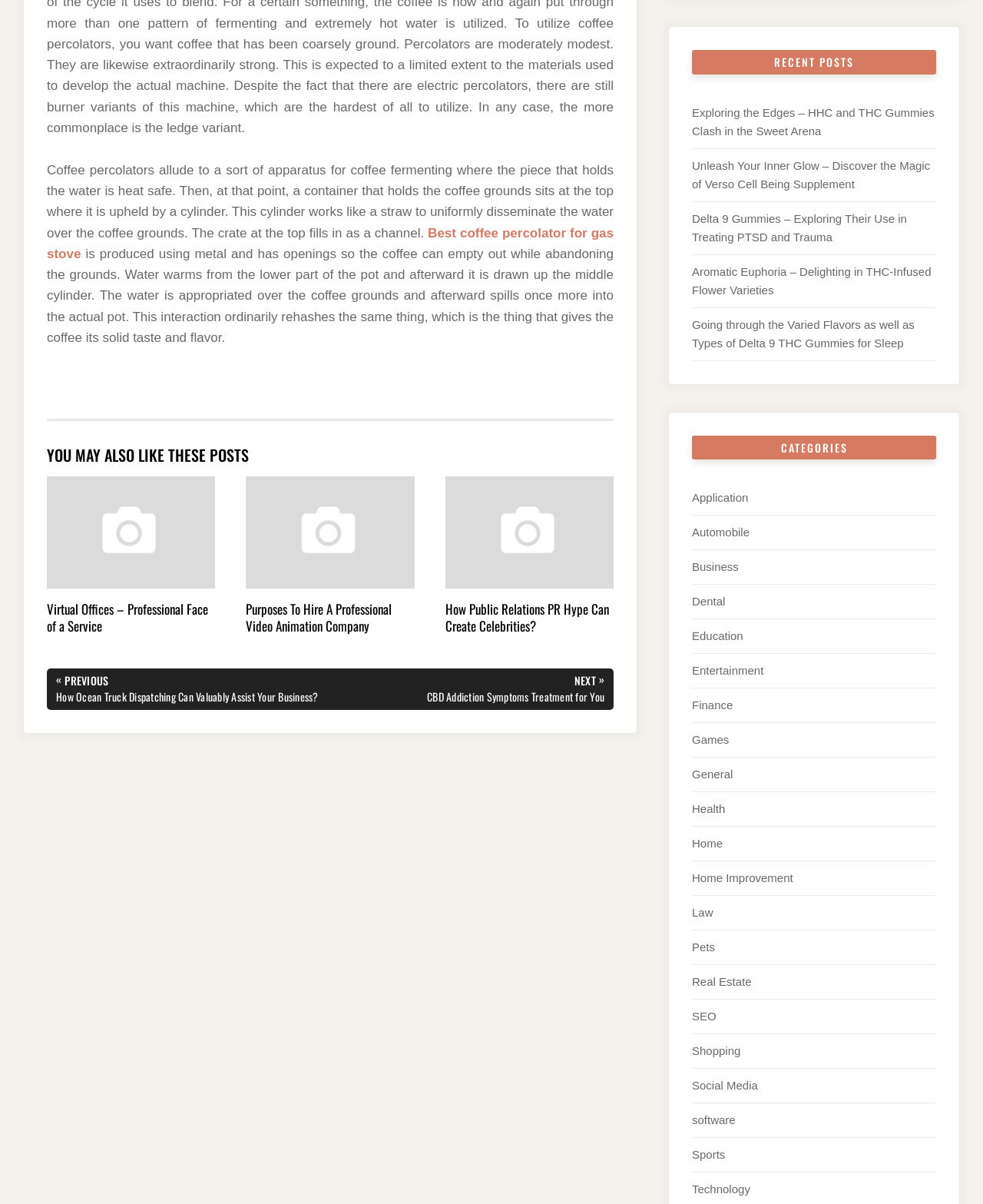Determine the bounding box of the UI element mentioned here: "Social Media". The coordinates must be in the format [left, top, right, bottom] with values ranging from 0 to 1.

[0.704, 0.896, 0.771, 0.907]